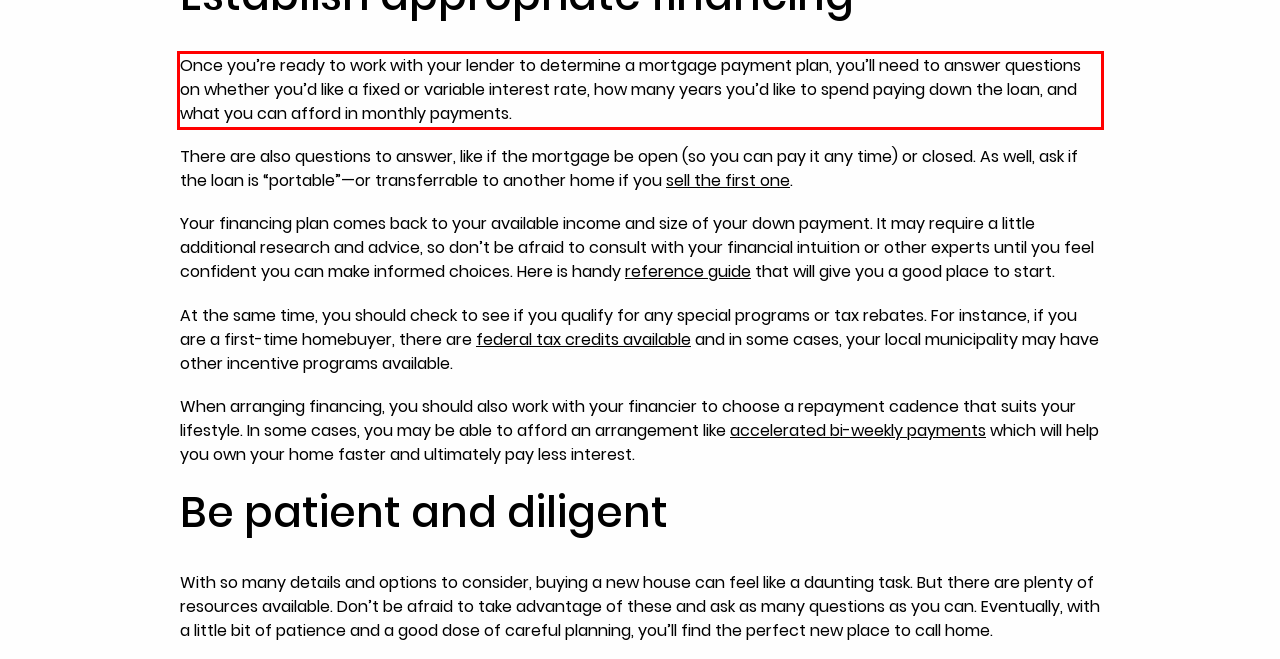Given a webpage screenshot, locate the red bounding box and extract the text content found inside it.

Once you’re ready to work with your lender to determine a mortgage payment plan, you’ll need to answer questions on whether you’d like a fixed or variable interest rate, how many years you’d like to spend paying down the loan, and what you can afford in monthly payments.